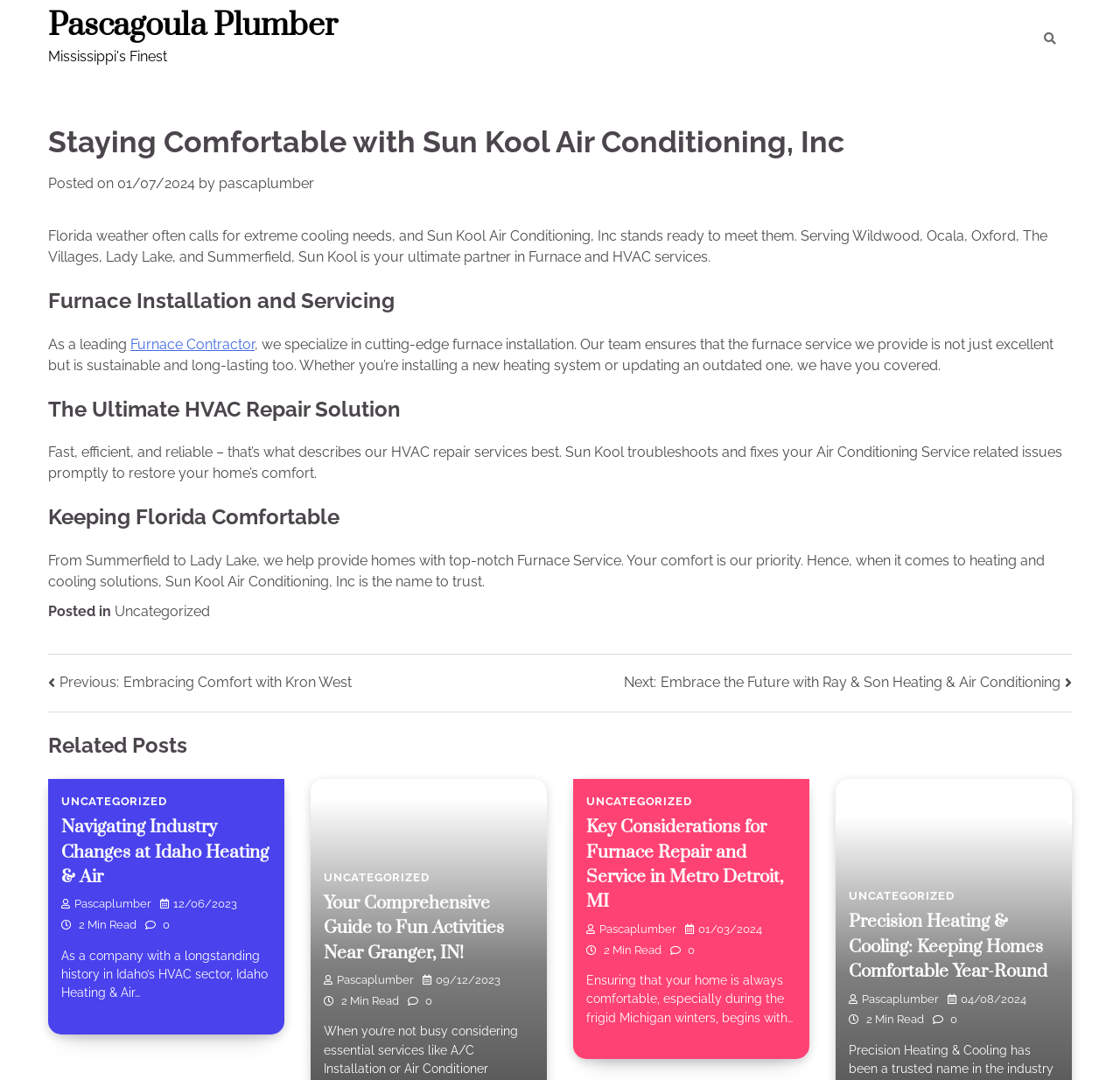Please mark the clickable region by giving the bounding box coordinates needed to complete this instruction: "Click on the link to Precision Heating & Cooling: Keeping Homes Comfortable Year-Round".

[0.758, 0.843, 0.935, 0.91]